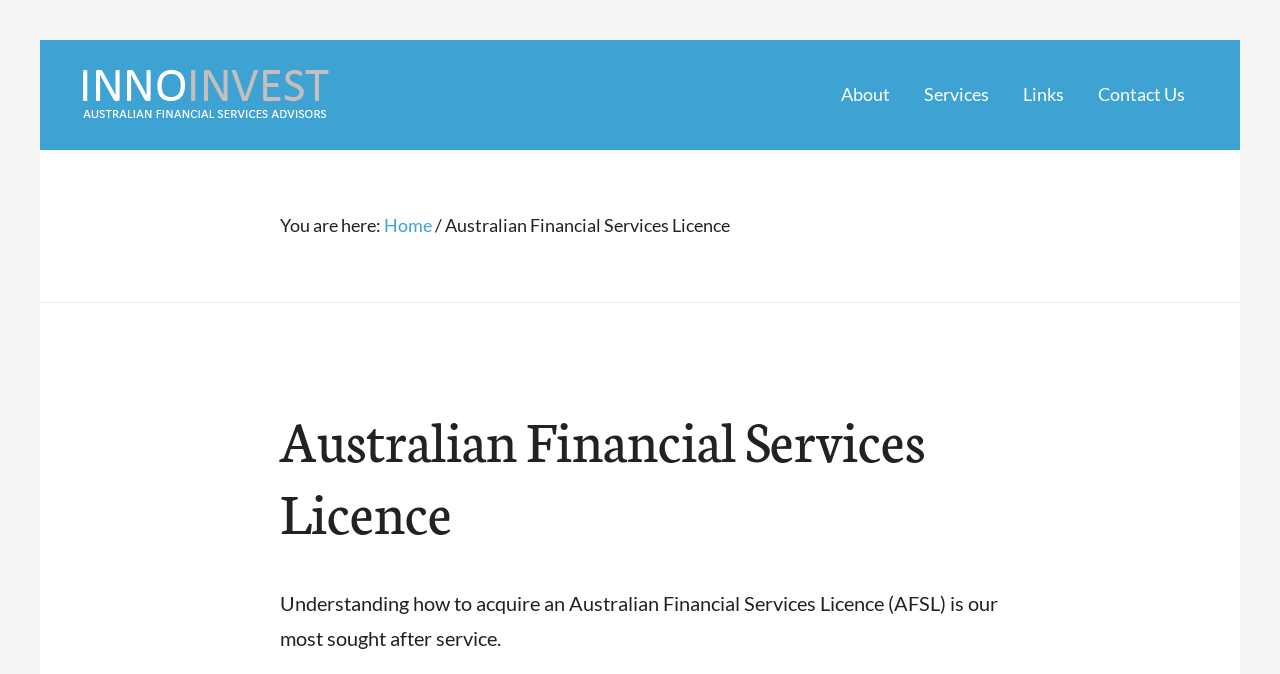Give the bounding box coordinates for this UI element: "Home". The coordinates should be four float numbers between 0 and 1, arranged as [left, top, right, bottom].

[0.3, 0.318, 0.338, 0.35]